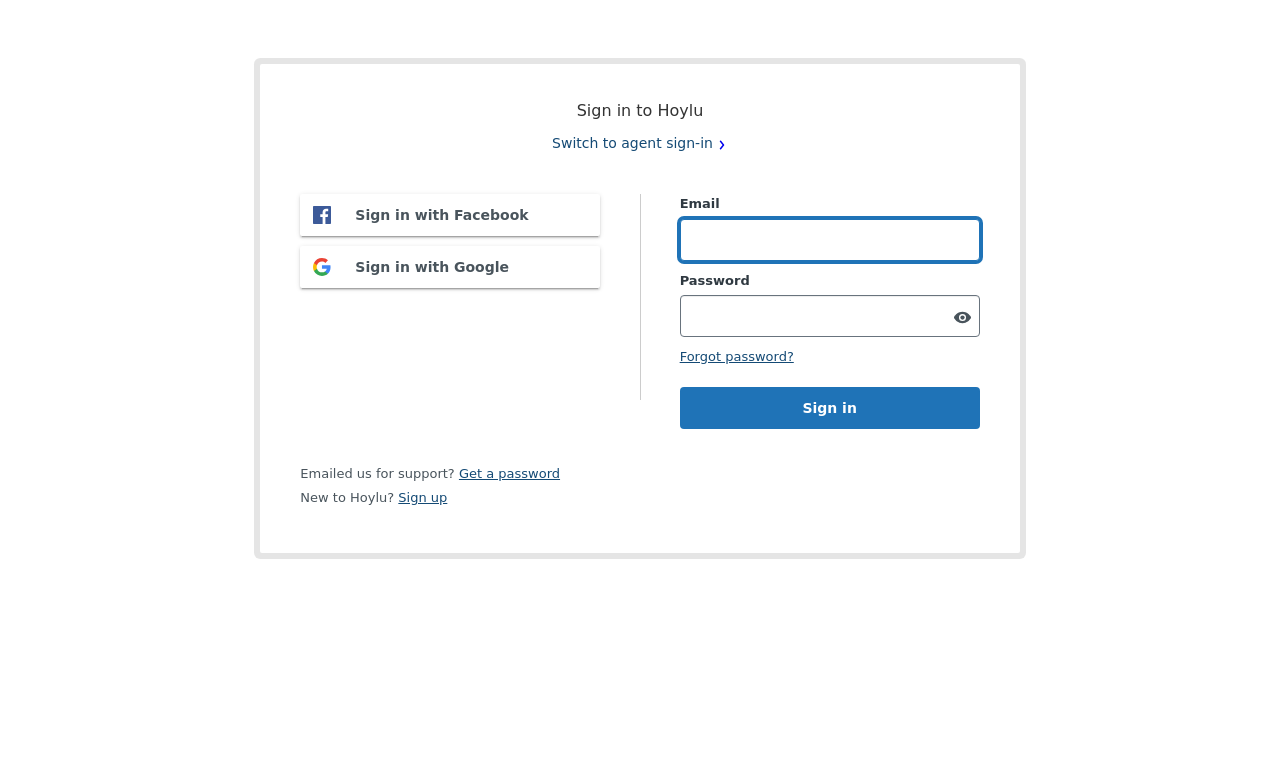Locate the UI element that matches the description Sign in with Facebook in the webpage screenshot. Return the bounding box coordinates in the format (top-left x, top-left y, bottom-right x, bottom-right y), with values ranging from 0 to 1.

[0.235, 0.253, 0.469, 0.308]